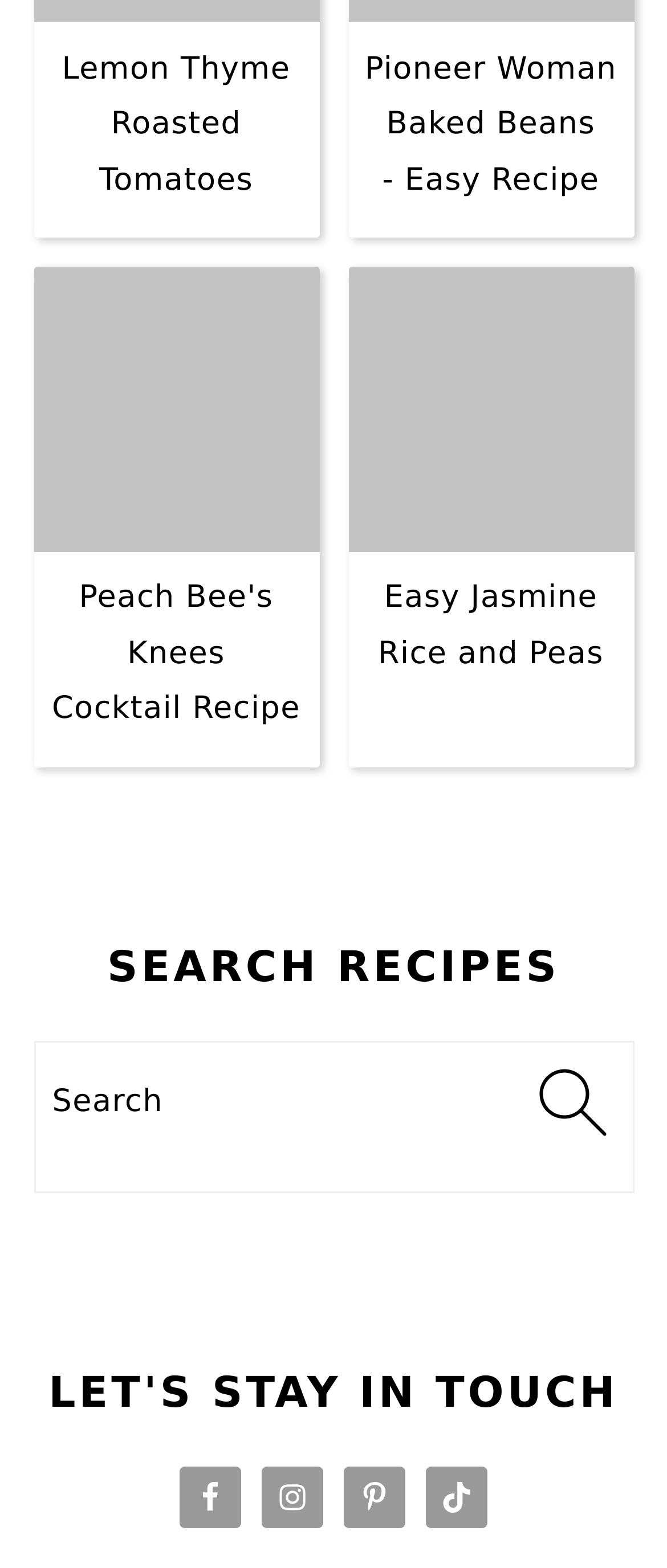Using the elements shown in the image, answer the question comprehensively: What is the purpose of the search box?

I analyzed the webpage and found a search box with a label 'Search' and a button 'Search'. Based on the context, I inferred that the purpose of the search box is to search for recipes.